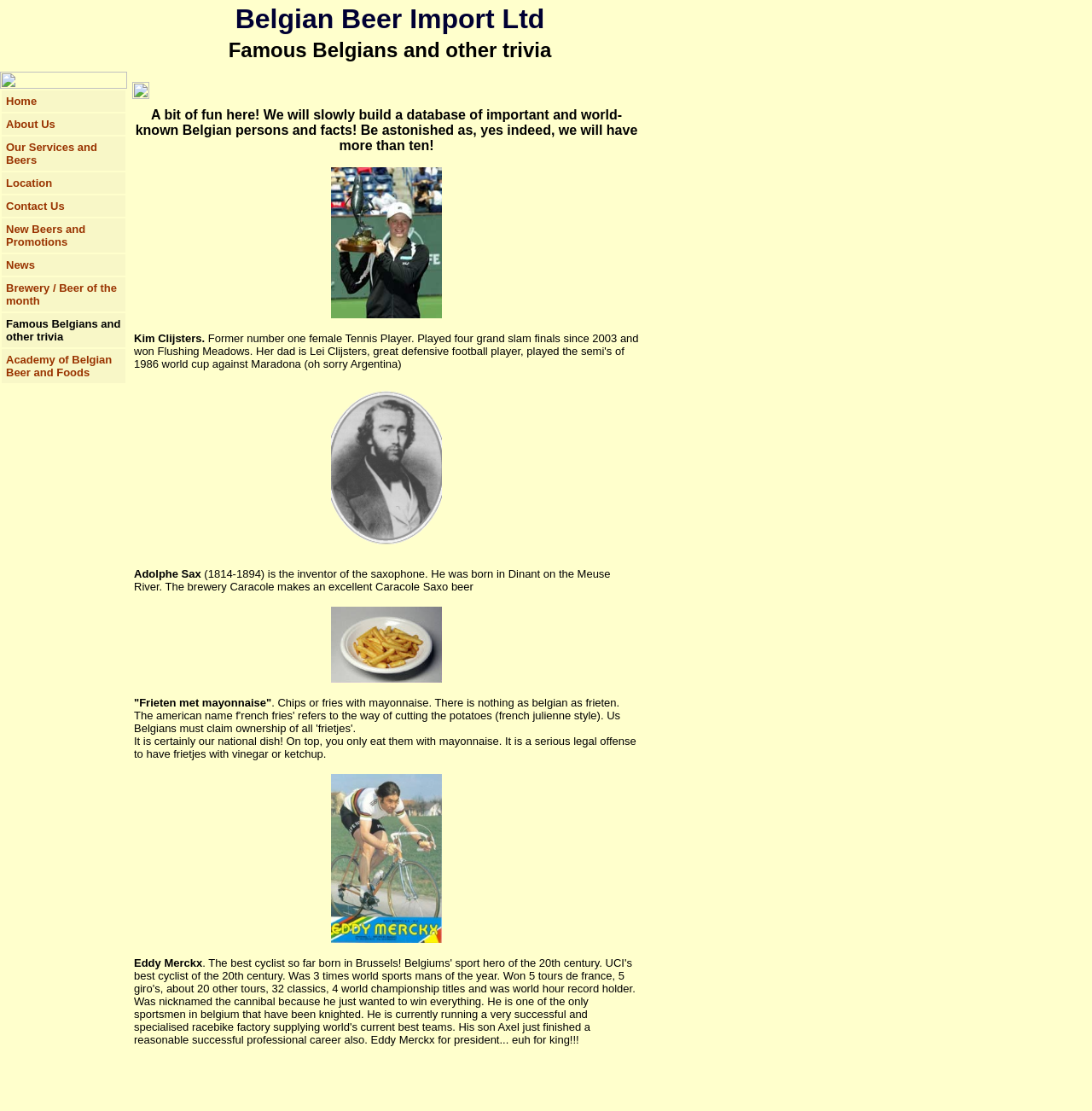Provide the bounding box coordinates of the area you need to click to execute the following instruction: "Click on Academy of Belgian Beer and Foods".

[0.005, 0.316, 0.103, 0.341]